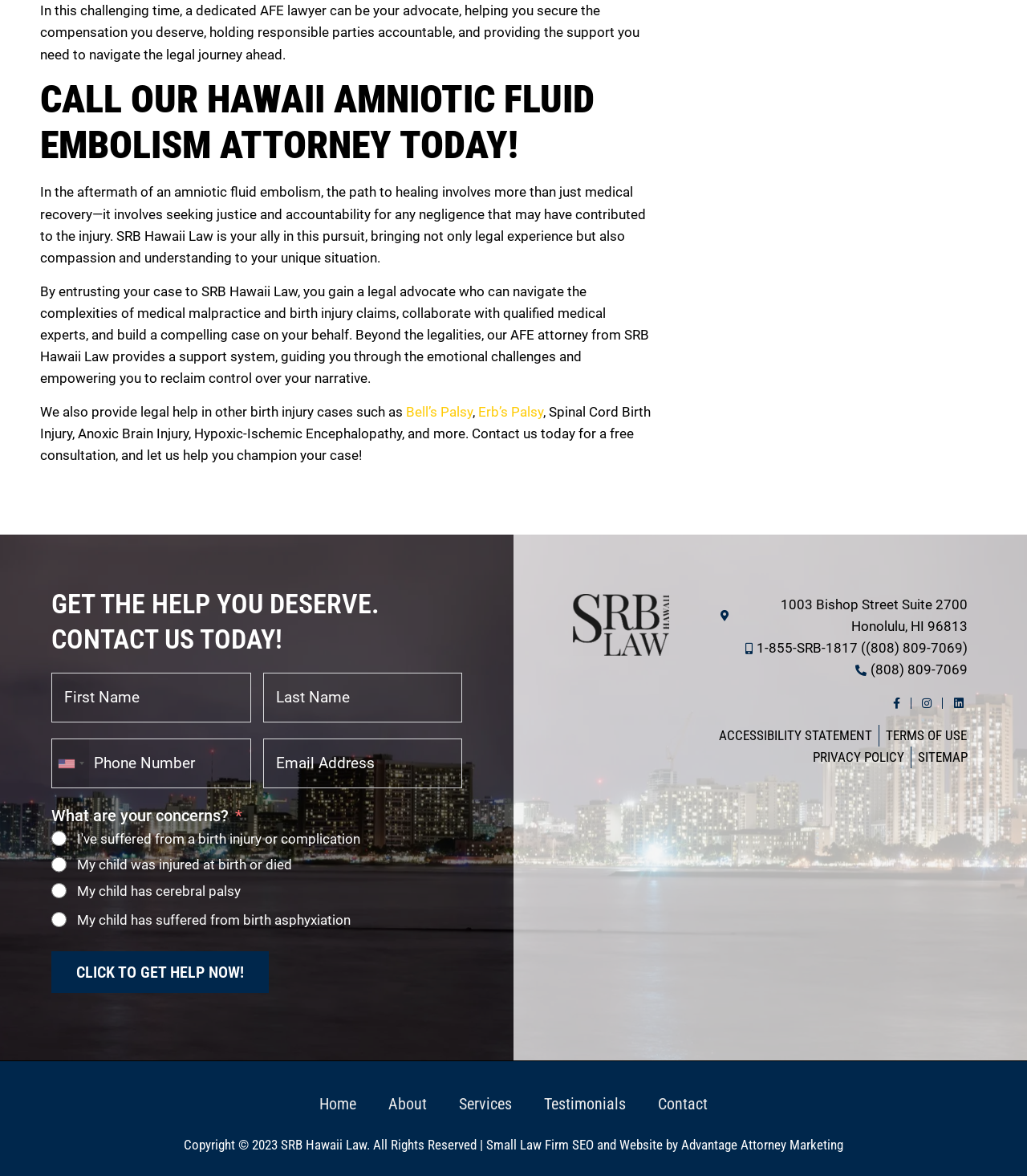Identify the bounding box coordinates of the element to click to follow this instruction: 'Fill in the form to get help now'. Ensure the coordinates are four float values between 0 and 1, provided as [left, top, right, bottom].

[0.05, 0.572, 0.45, 0.858]